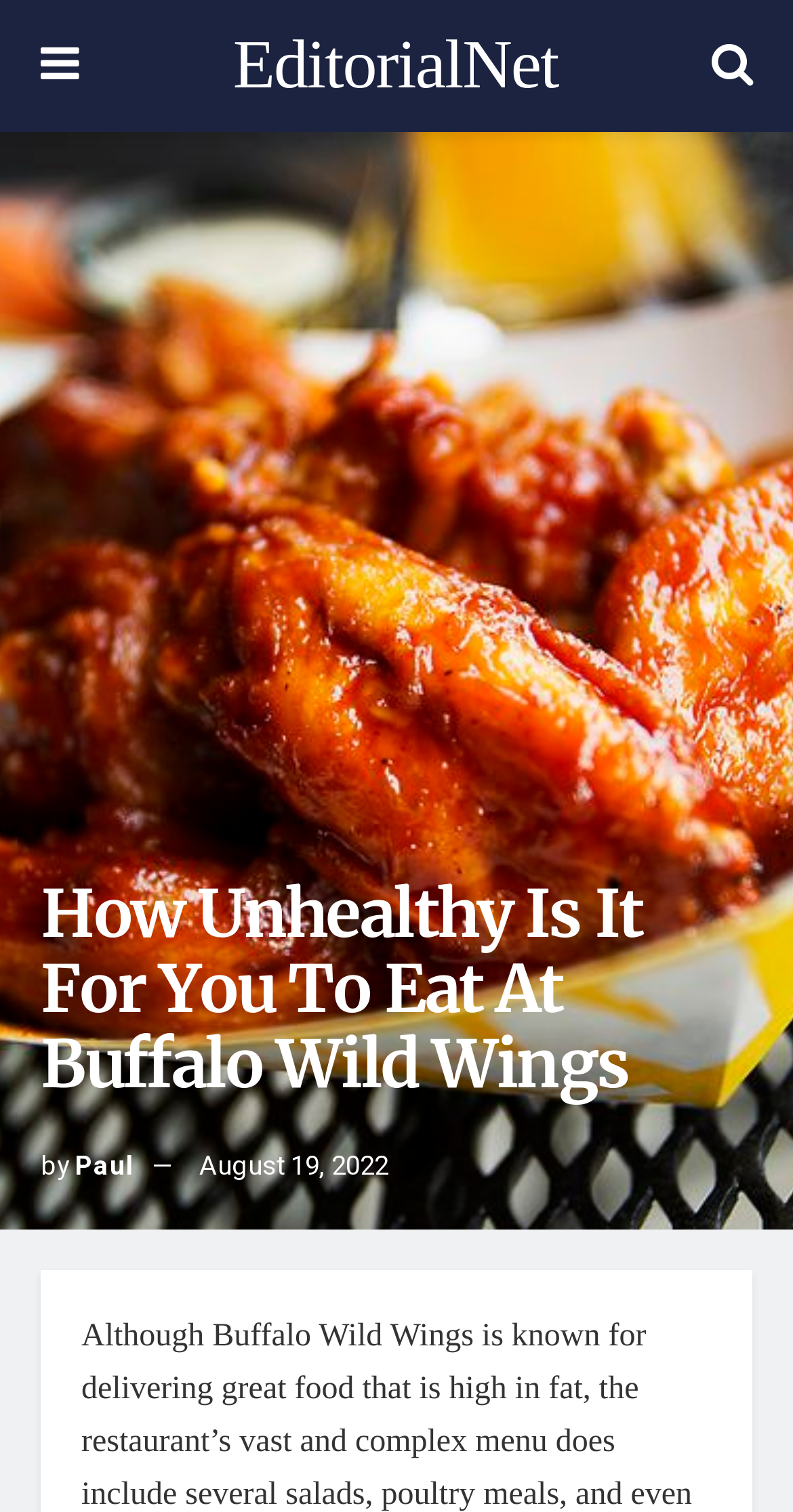What is the position of the Twitter icon?
Please provide a single word or phrase based on the screenshot.

Top right